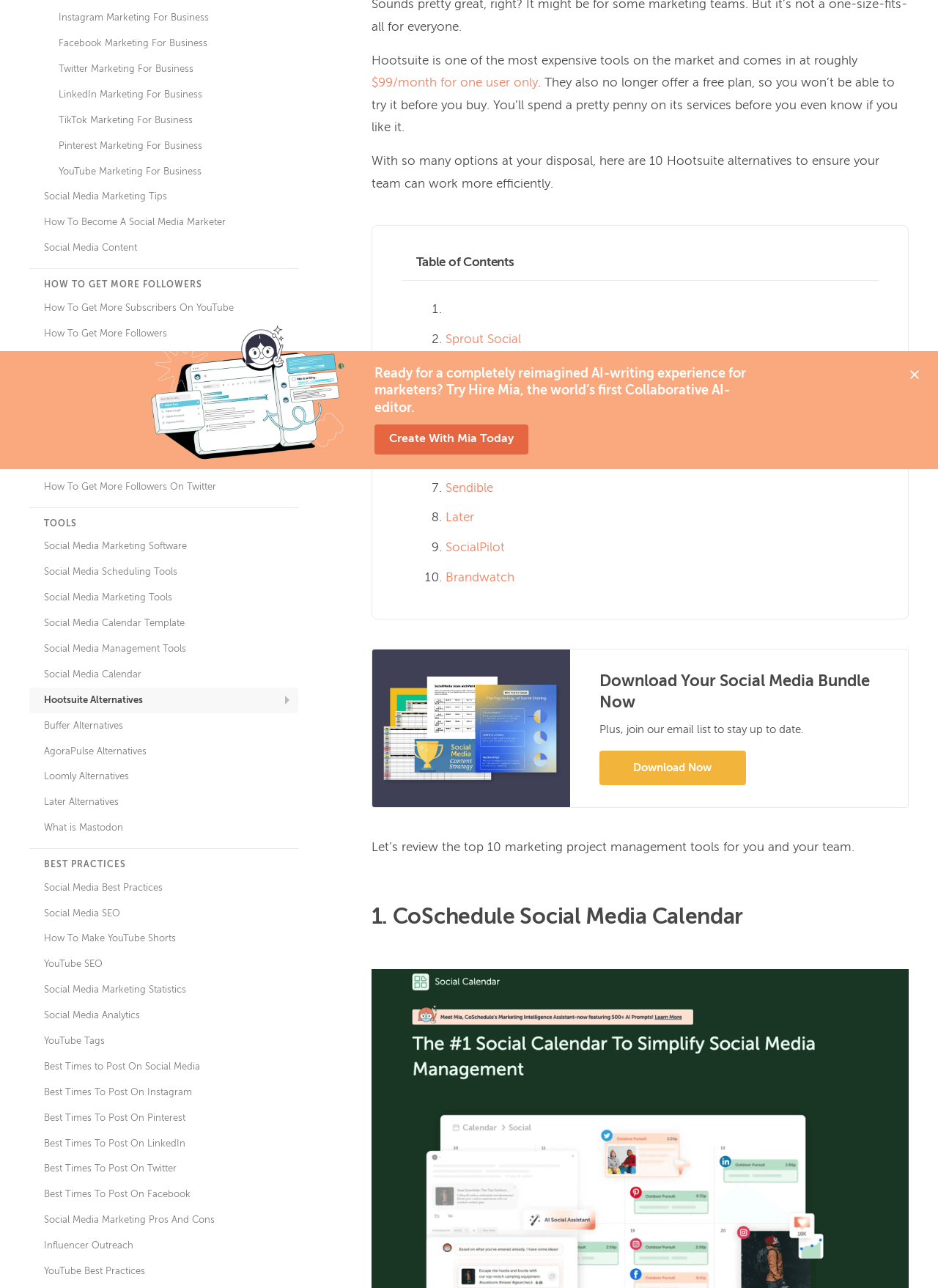Using the description "SocialPilot", predict the bounding box of the relevant HTML element.

[0.475, 0.421, 0.538, 0.43]